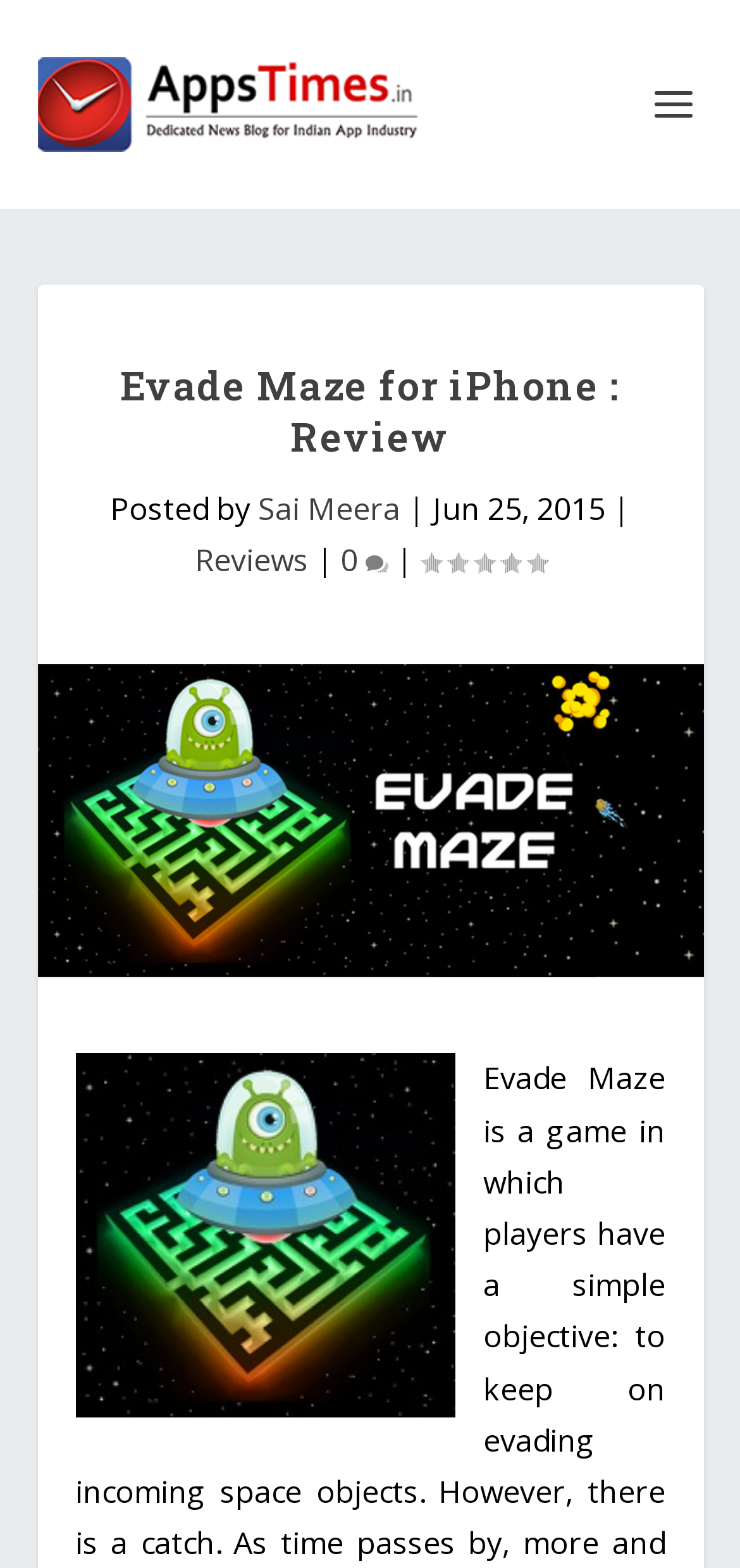Summarize the webpage with intricate details.

The webpage is a review of the "Evade Maze" game for iPhone on the AppsTimes website. At the top left corner, there is a link to the AppsTimes website, accompanied by a small AppsTimes logo. 

Below the logo, there is a heading that displays the title of the review, "Evade Maze for iPhone : Review". 

On the same line as the heading, but slightly to the right, there is a section that shows the author information, including the text "Posted by", followed by a link to the author's name, "Sai Meera", and then the date "Jun 25, 2015". 

To the right of the author information, there are two links, "Reviews" and "0 ", with a comment count icon next to the latter. A vertical line separates these links from the author information. 

Further to the right, there is a rating section that displays "Rating: 0.00". 

Below the heading and author information section, there is a large image that takes up most of the width of the page, displaying a screenshot or promotional image of the "Evade Maze" game. Within this image, there is a smaller "Evade Maze Logo" image at the bottom left corner.